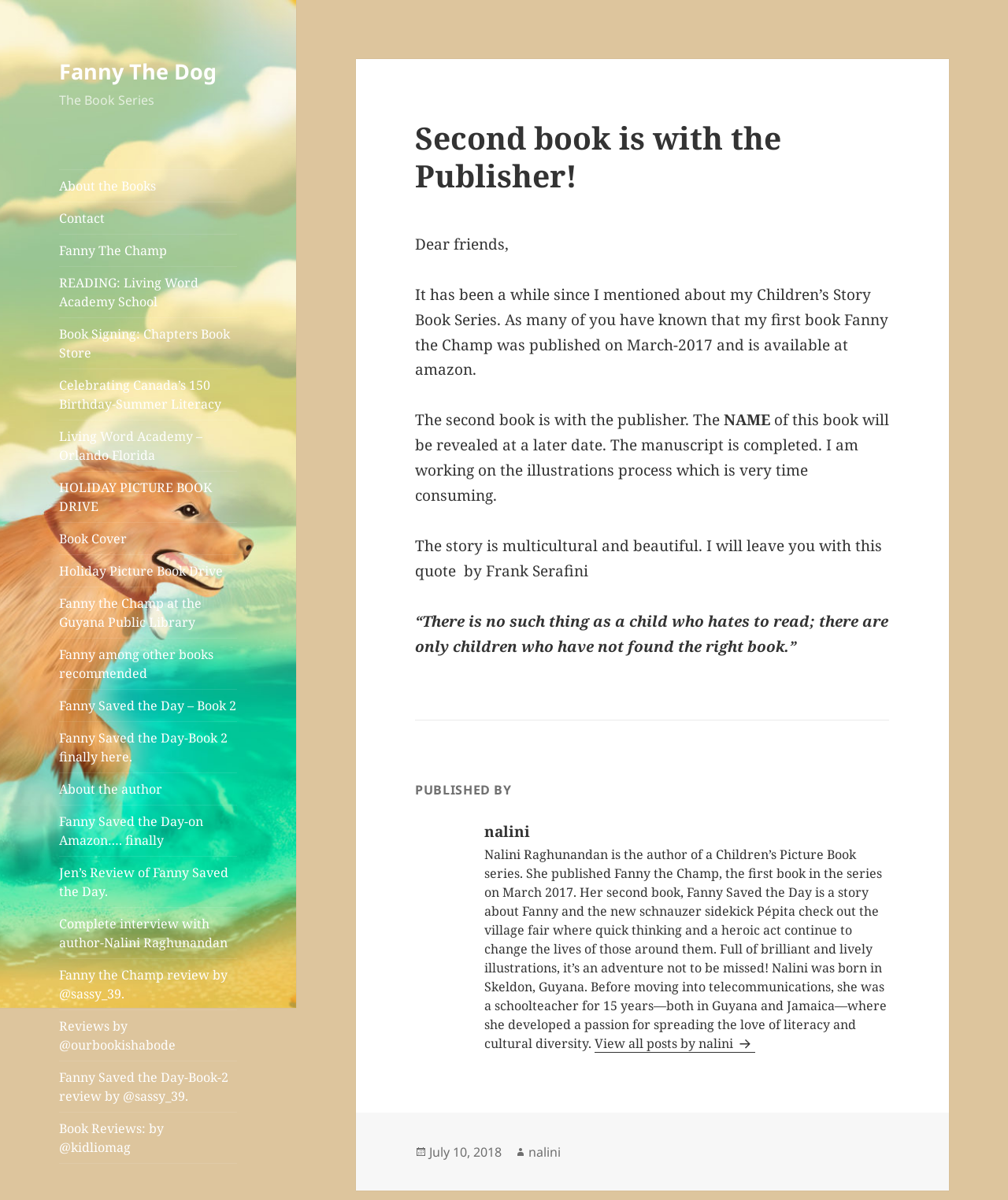Find the bounding box coordinates for the area you need to click to carry out the instruction: "View all posts by nalini". The coordinates should be four float numbers between 0 and 1, indicated as [left, top, right, bottom].

[0.59, 0.862, 0.749, 0.877]